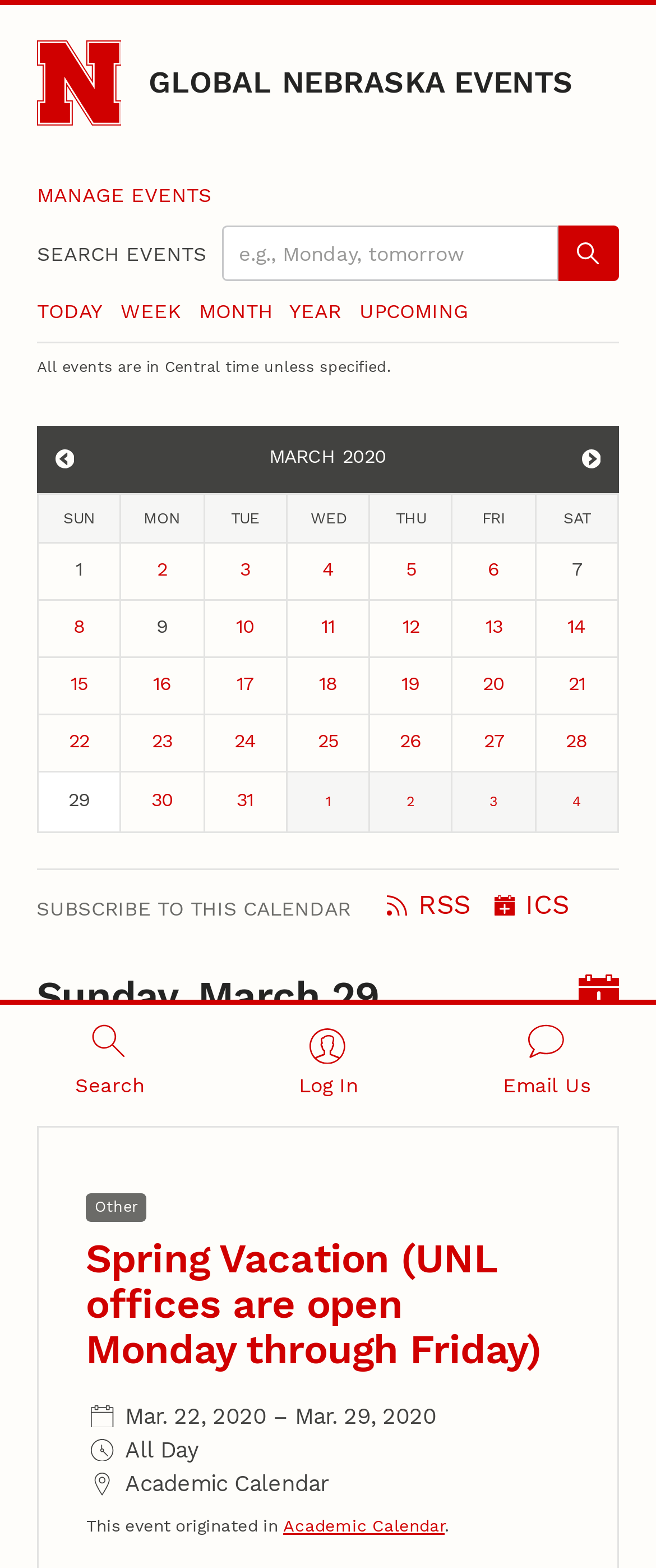What is the search function for?
Please give a well-detailed answer to the question.

The search function is located at the top of the webpage and is labeled 'SEARCH EVENTS', which suggests that it is used to search for events in the events calendar.